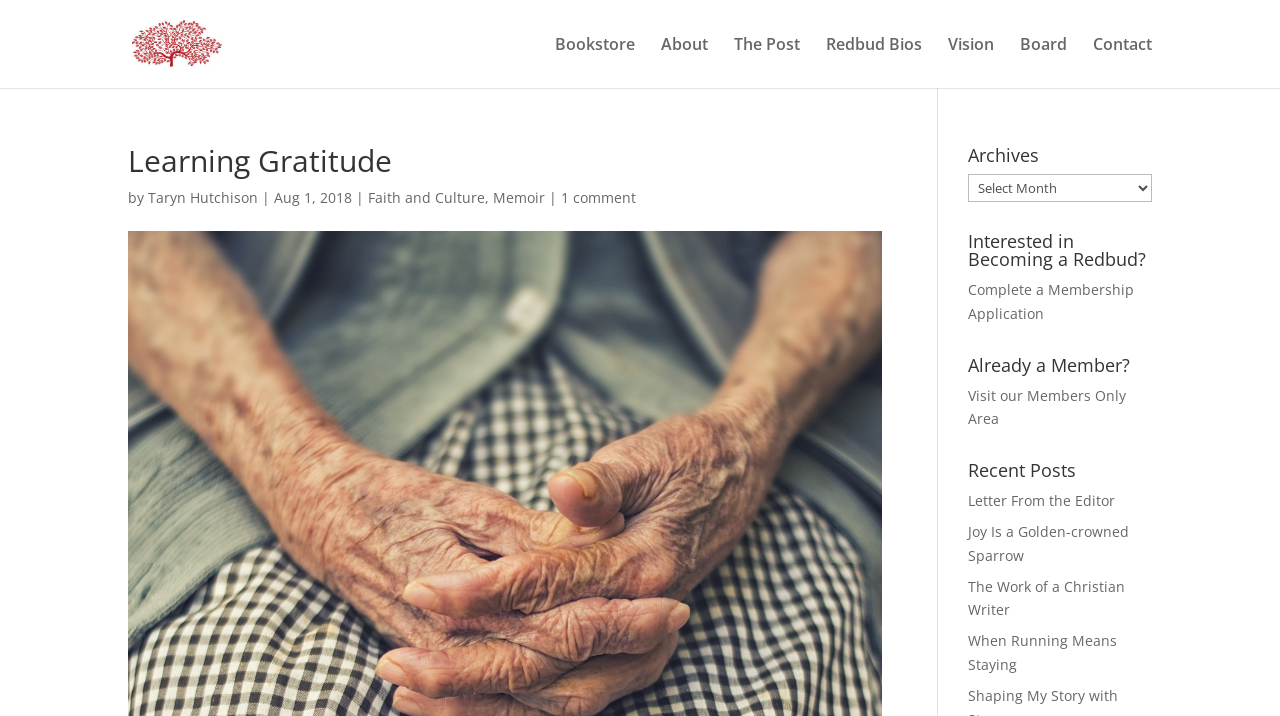Use a single word or phrase to respond to the question:
What is the title of the article?

Learning Gratitude